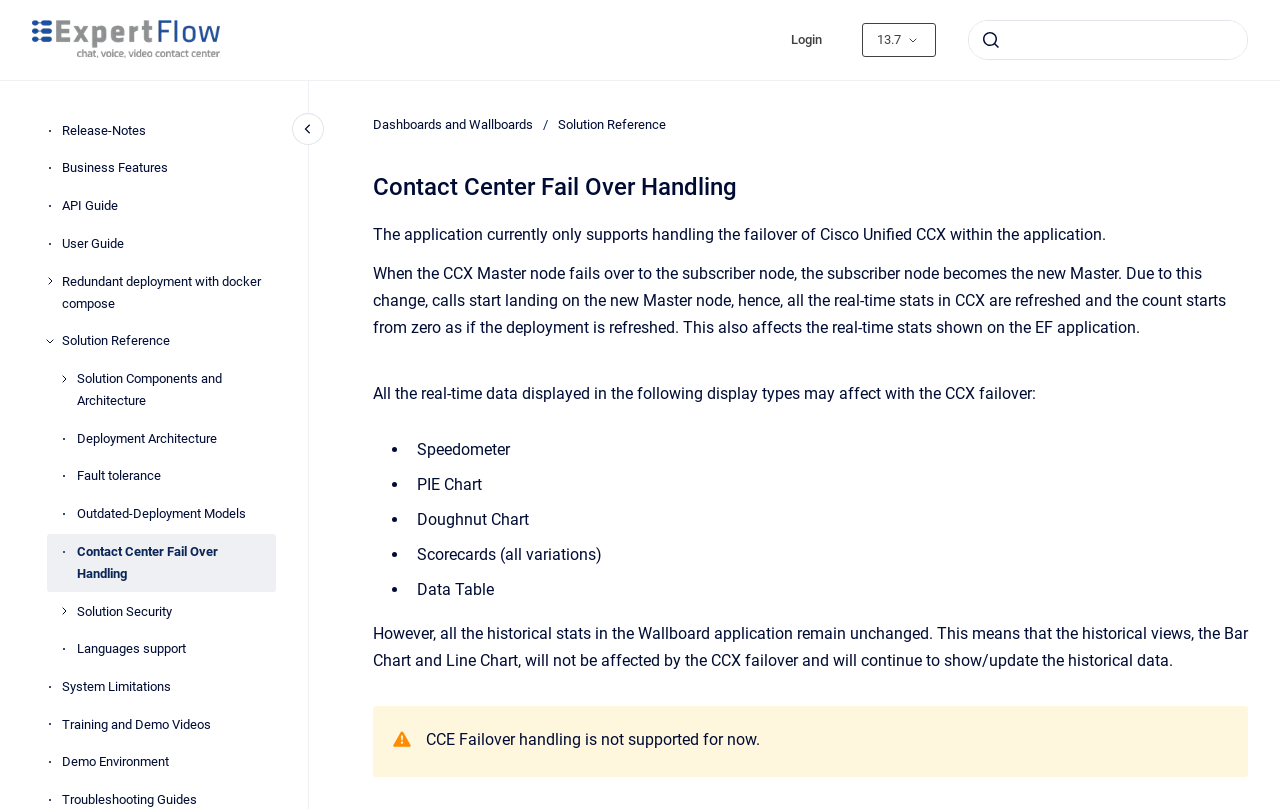What remains unchanged in the Wallboard application during CCX failover?
Please give a well-detailed answer to the question.

The webpage states that all the historical stats in the Wallboard application remain unchanged during CCX failover, which means that the historical views, the Bar Chart and Line Chart, will not be affected and will continue to show/update the historical data.